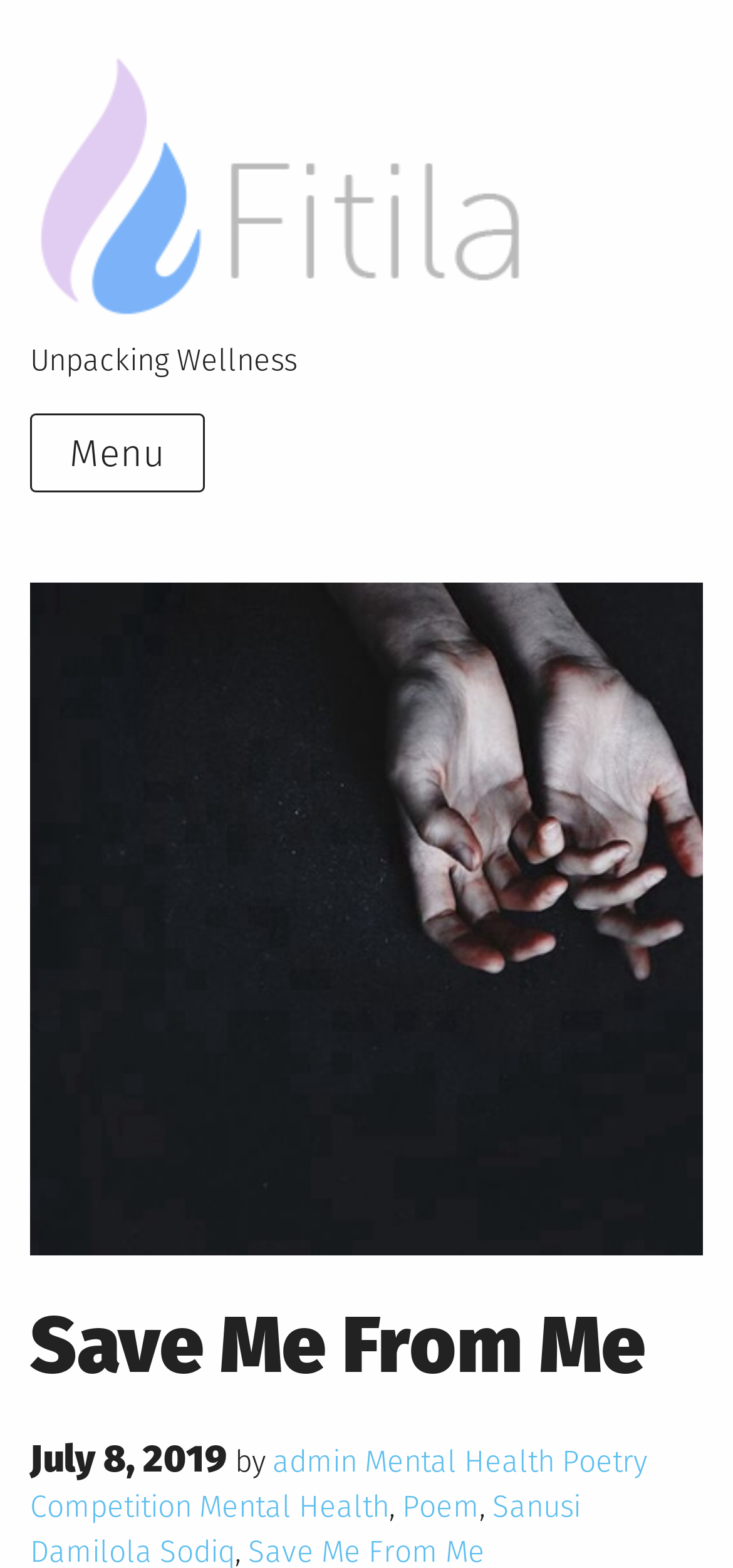Who is the author of the poem?
Respond to the question with a well-detailed and thorough answer.

I found the author of the poem by looking at the text 'by' followed by a link 'admin', which indicates that 'admin' is the author of the poem.